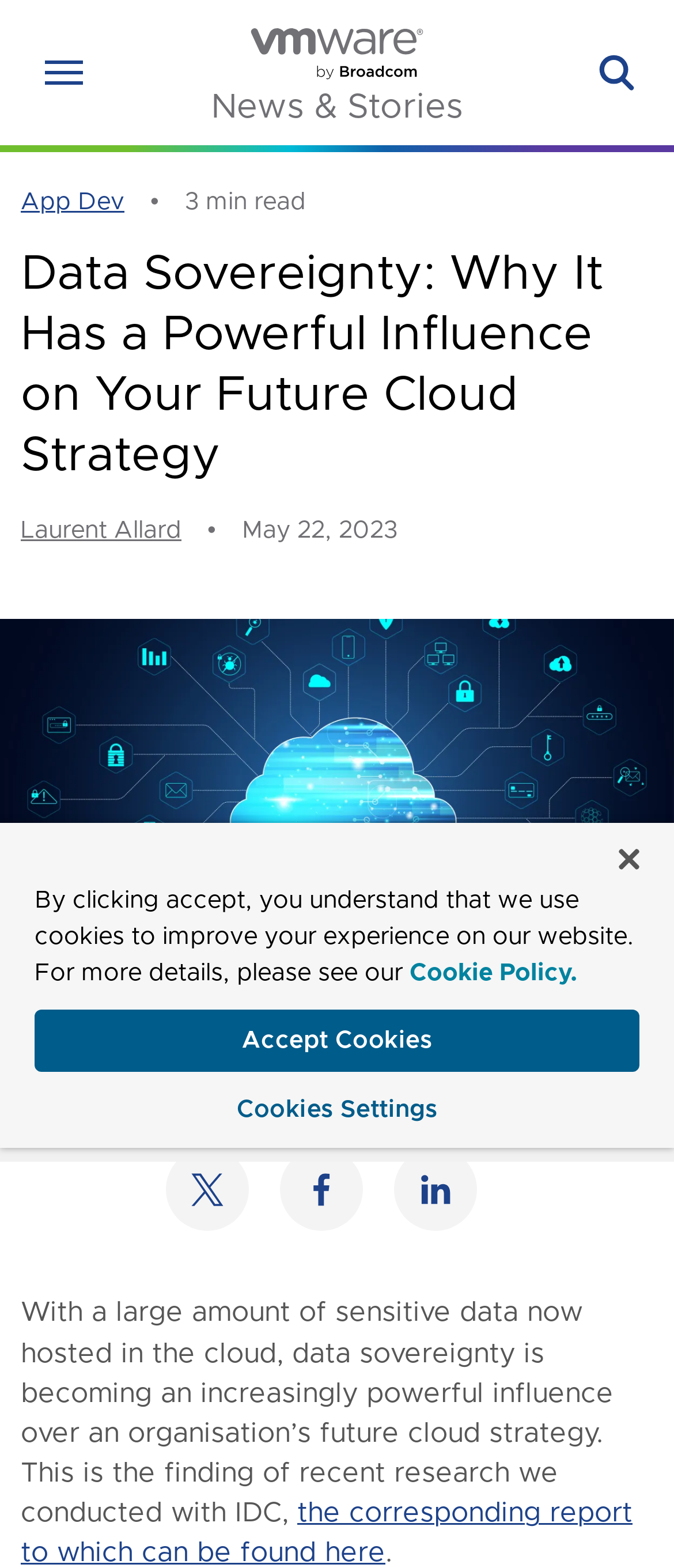Analyze and describe the webpage in a detailed narrative.

The webpage is about data sovereignty and its influence on cloud strategy. At the top left, there is a button to open a menu. Next to it, there is a link to the VMware by Broadcom logo, accompanied by an image of the logo. On the top right, there is a search button.

Below the top section, there is a header with a link to read more articles in App Dev, followed by a static text indicating a 3-minute read. The main heading, "Data Sovereignty: Why It Has a Powerful Influence on Your Future Cloud Strategy", is prominent in the middle of the page. Underneath, there are links to read more articles from the author, Laurent Allard, and a timestamp indicating the article was published on May 22, 2023.

A large image, "Sovereign Cloud", takes up most of the page, with a descriptive text about abstract cloud technology and data storage systems. Below the image, there are links to share the article on Twitter, Facebook, and LinkedIn.

The main content of the article starts with a paragraph discussing the importance of data sovereignty in cloud strategy, citing a recent research conducted with IDC. There is a link to the corresponding report at the end of the paragraph.

At the bottom of the page, there is a cookie banner with a privacy alert dialog. The dialog has buttons to close, accept cookies, or adjust cookie settings, along with a link to more information about the cookie policy.